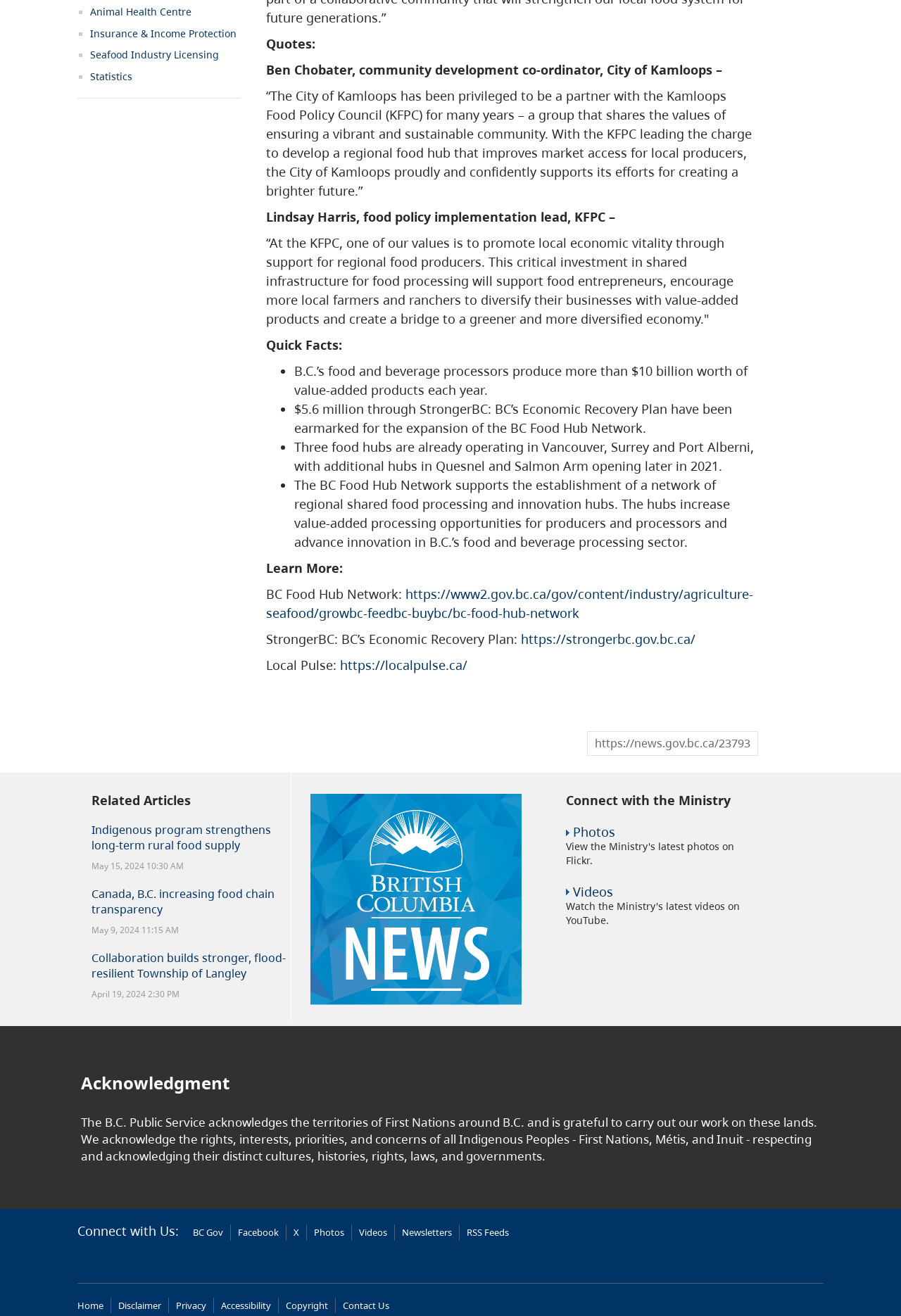By analyzing the image, answer the following question with a detailed response: How much money has been earmarked for the expansion of the BC Food Hub Network?

The 'Quick Facts' section mentions '$5.6 million through StrongerBC: BC’s Economic Recovery Plan have been earmarked for the expansion of the BC Food Hub Network.' which provides the answer.